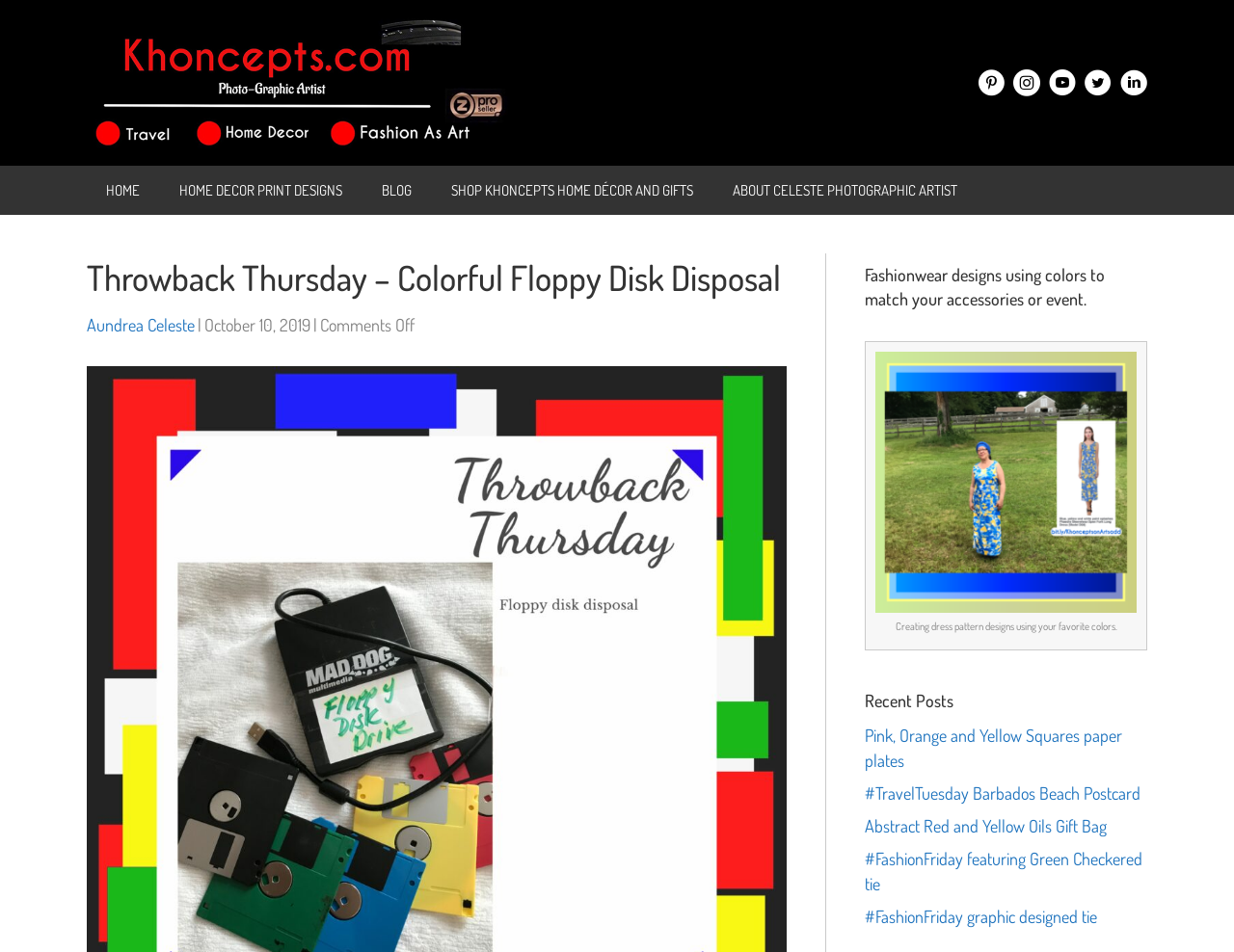Answer with a single word or phrase: 
How many recent posts are listed?

5